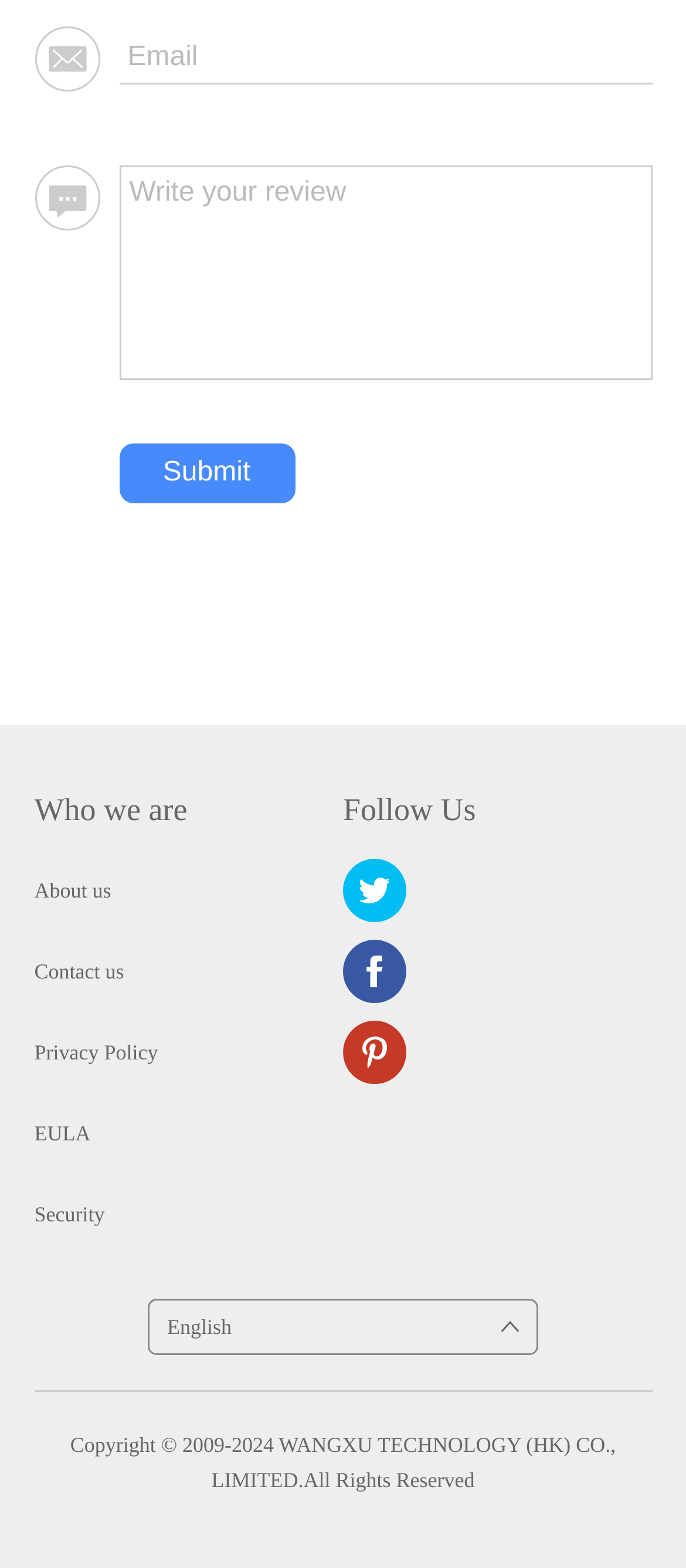Provide a single word or phrase answer to the question: 
What is the function of the 'Submit' button?

To submit review